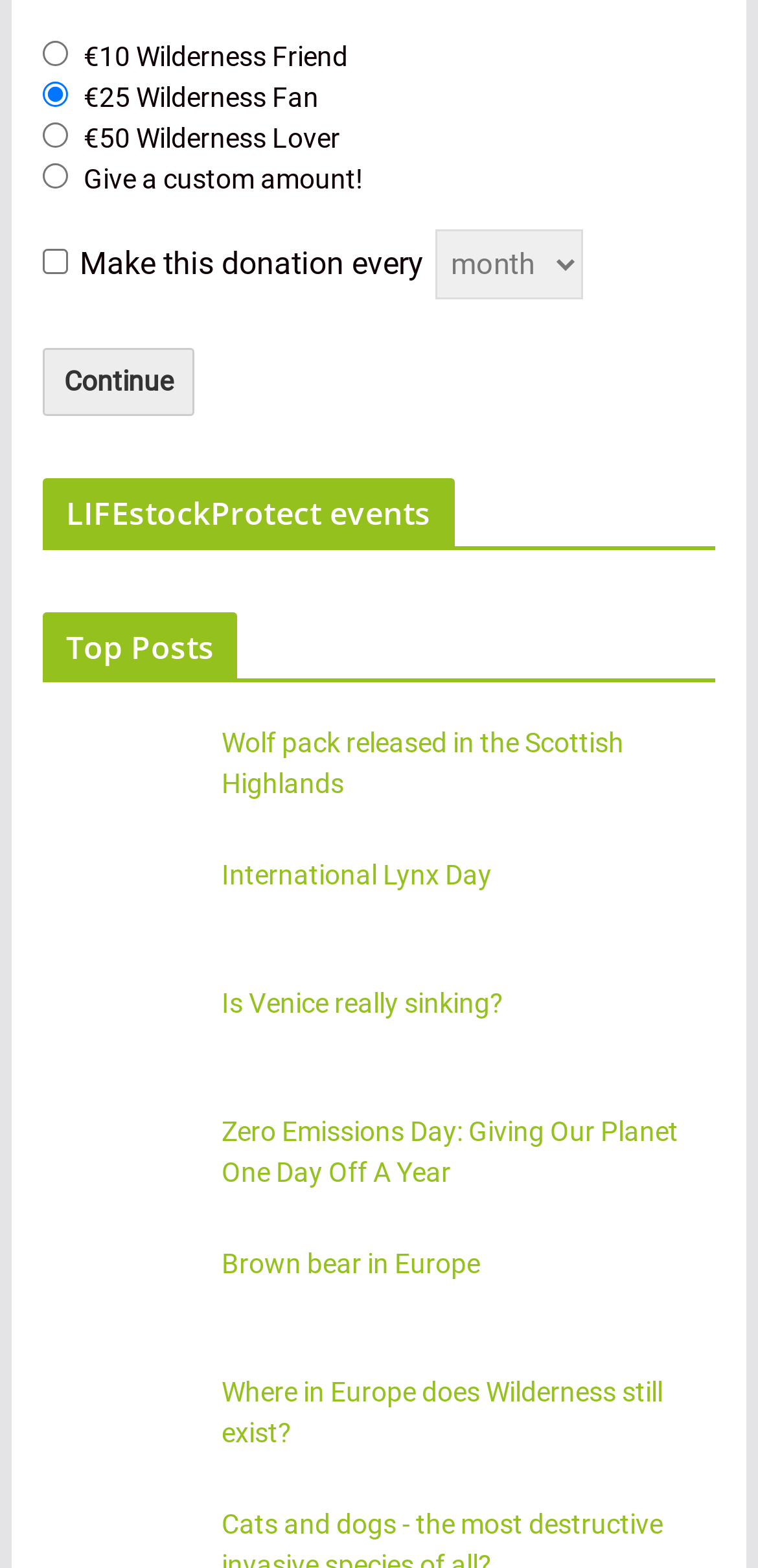With reference to the image, please provide a detailed answer to the following question: What is the button below the donation options for?

The button below the donation options is for continuing the donation process, as indicated by the button text 'Continue'.